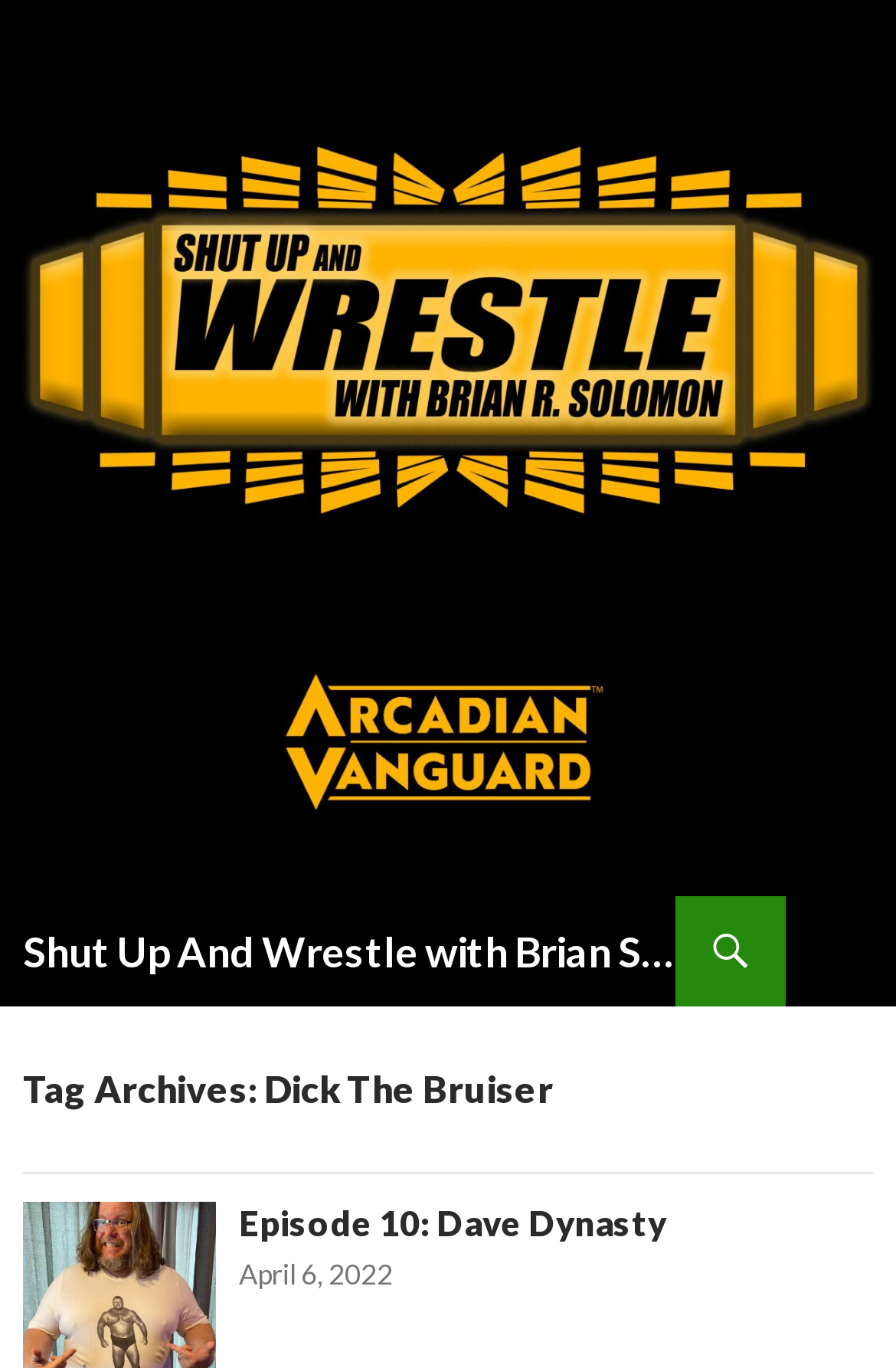Identify the bounding box of the UI component described as: "April 6, 2022".

[0.267, 0.919, 0.438, 0.944]